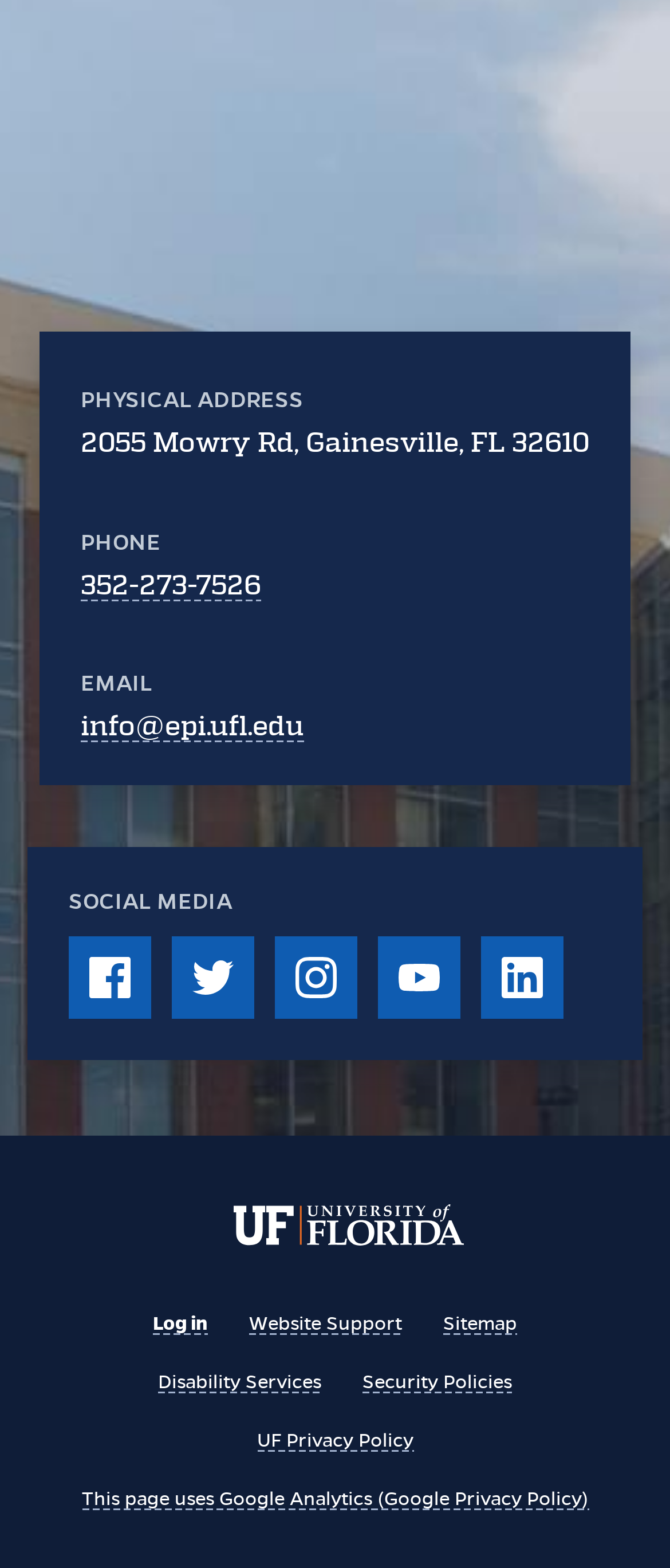Refer to the screenshot and give an in-depth answer to this question: What is the physical address of the organization?

The physical address of the organization can be found in the description list section of the webpage, where it is listed as '2055 Mowry Rd, Gainesville, FL 32610'.